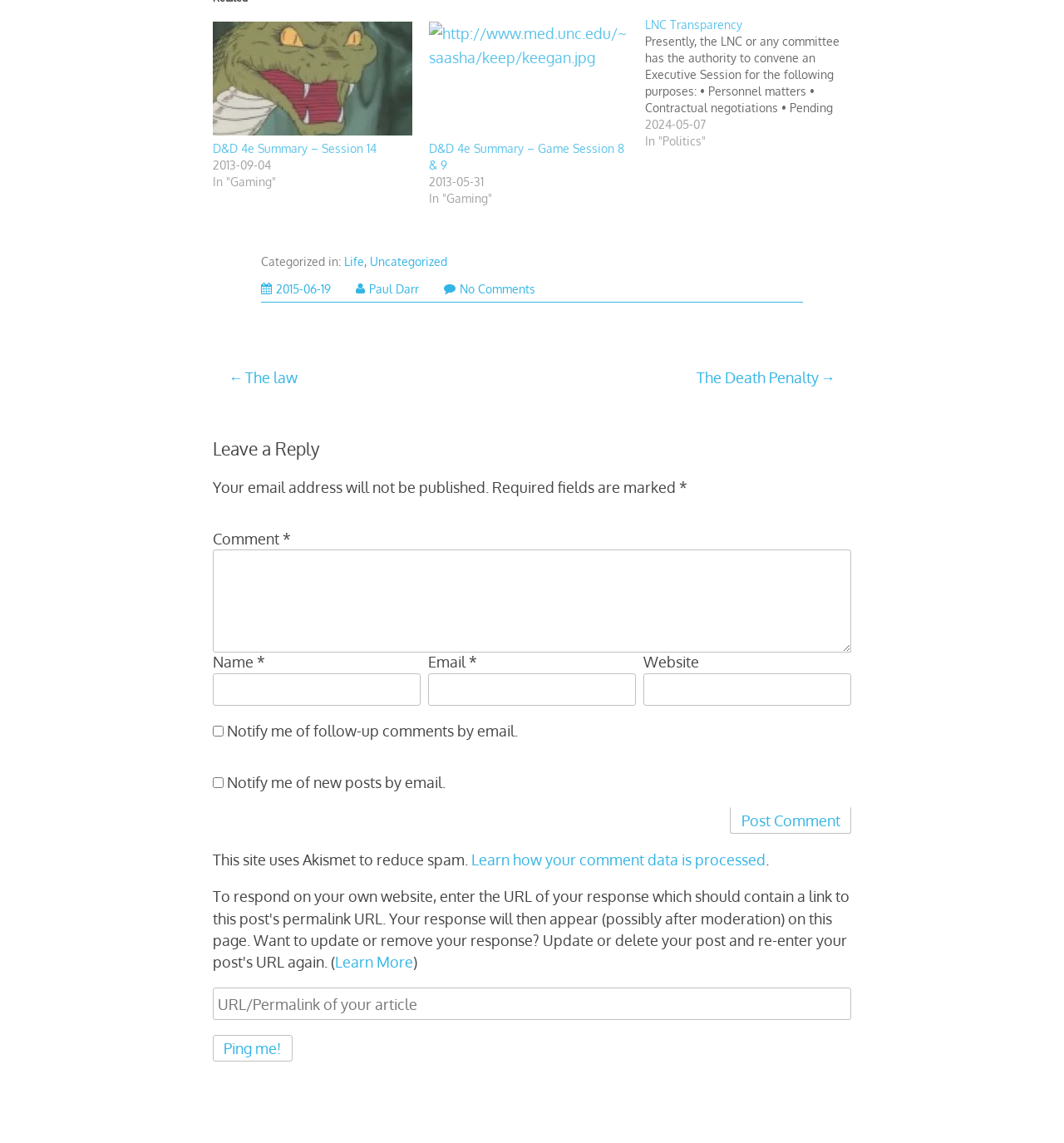Determine the bounding box coordinates of the section to be clicked to follow the instruction: "Click the link to view The Death Penalty". The coordinates should be given as four float numbers between 0 and 1, formatted as [left, top, right, bottom].

[0.5, 0.321, 0.785, 0.34]